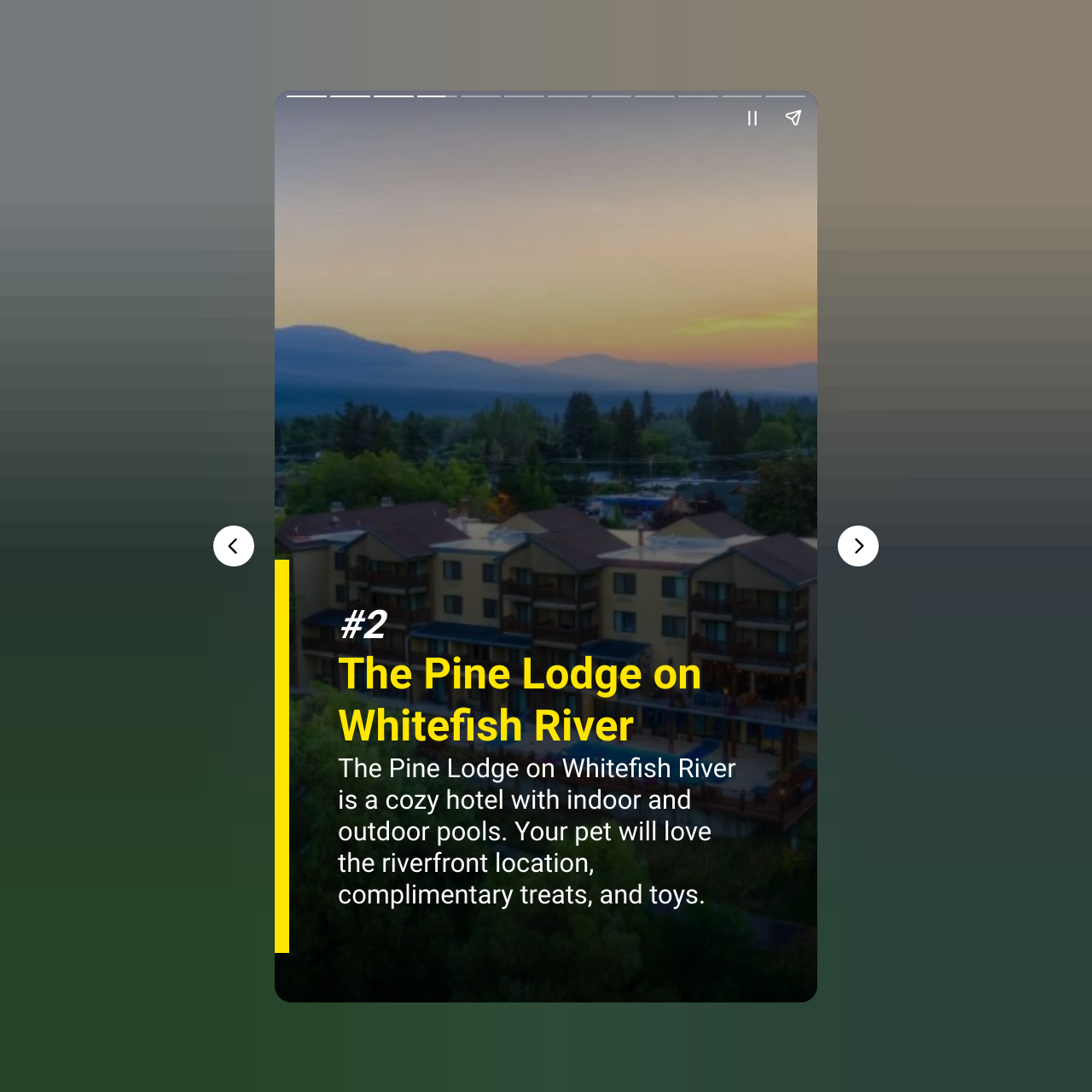Can you determine the main header of this webpage?

9 Pet-Friendly Places to Stay Near Glacier National Park